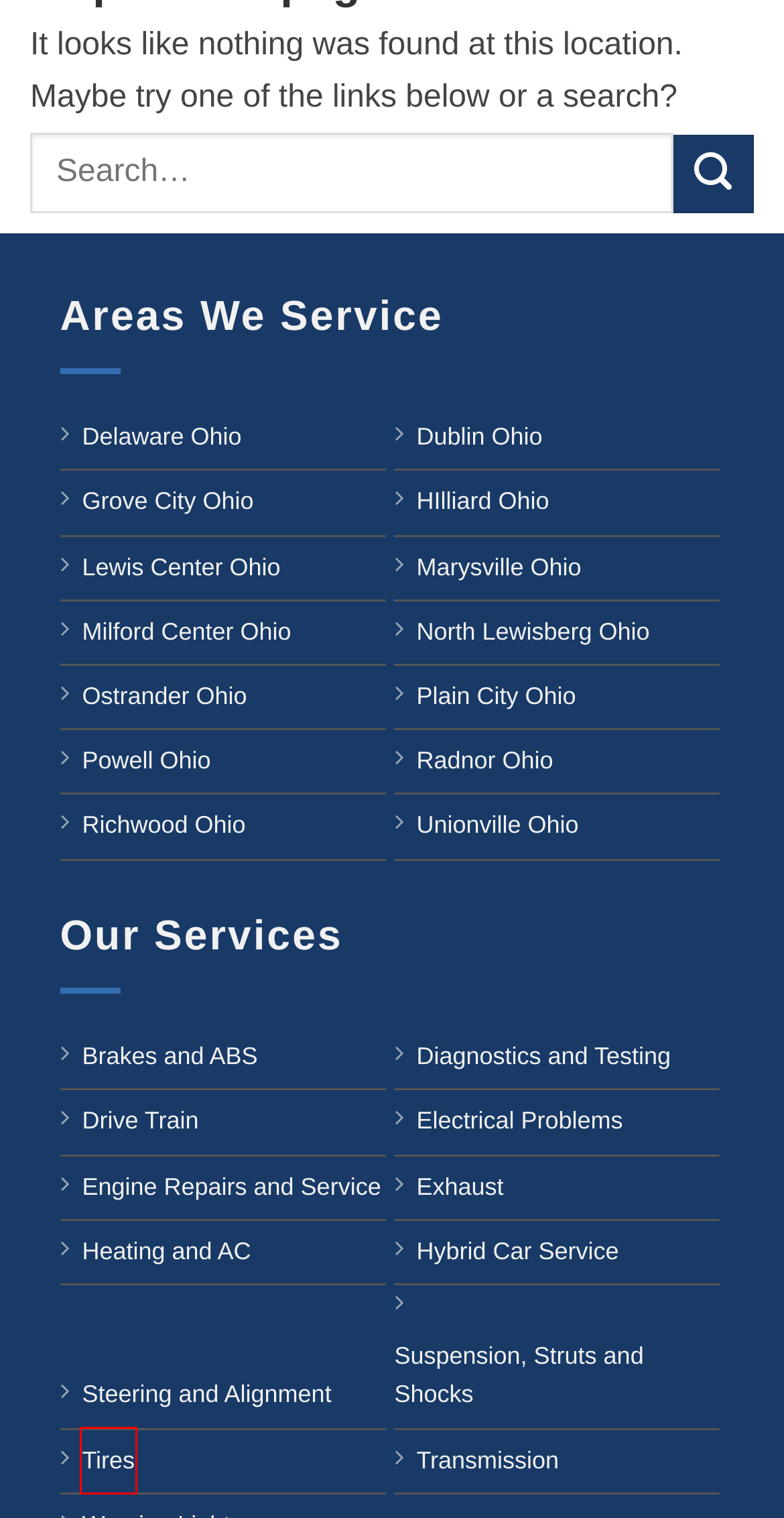Given a screenshot of a webpage featuring a red bounding box, identify the best matching webpage description for the new page after the element within the red box is clicked. Here are the options:
A. Ostrander Ohio – AIS | Auto Repair Shop and Dublin Mechanic
B. Grove City Ohio – AIS | Auto Repair Shop and Dublin Mechanic
C. Lewis Center Ohio – AIS | Auto Repair Shop and Dublin Mechanic
D. Steering and Alignment – AIS | Auto Repair Shop and Dublin Mechanic
E. Tires – AIS | Auto Repair Shop and Dublin Mechanic
F. Hybrid Car Service – AIS | Auto Repair Shop and Dublin Mechanic
G. Delaware Ohio – AIS | Auto Repair Shop and Dublin Mechanic
H. Engine Repairs and Service – AIS | Auto Repair Shop and Dublin Mechanic

E